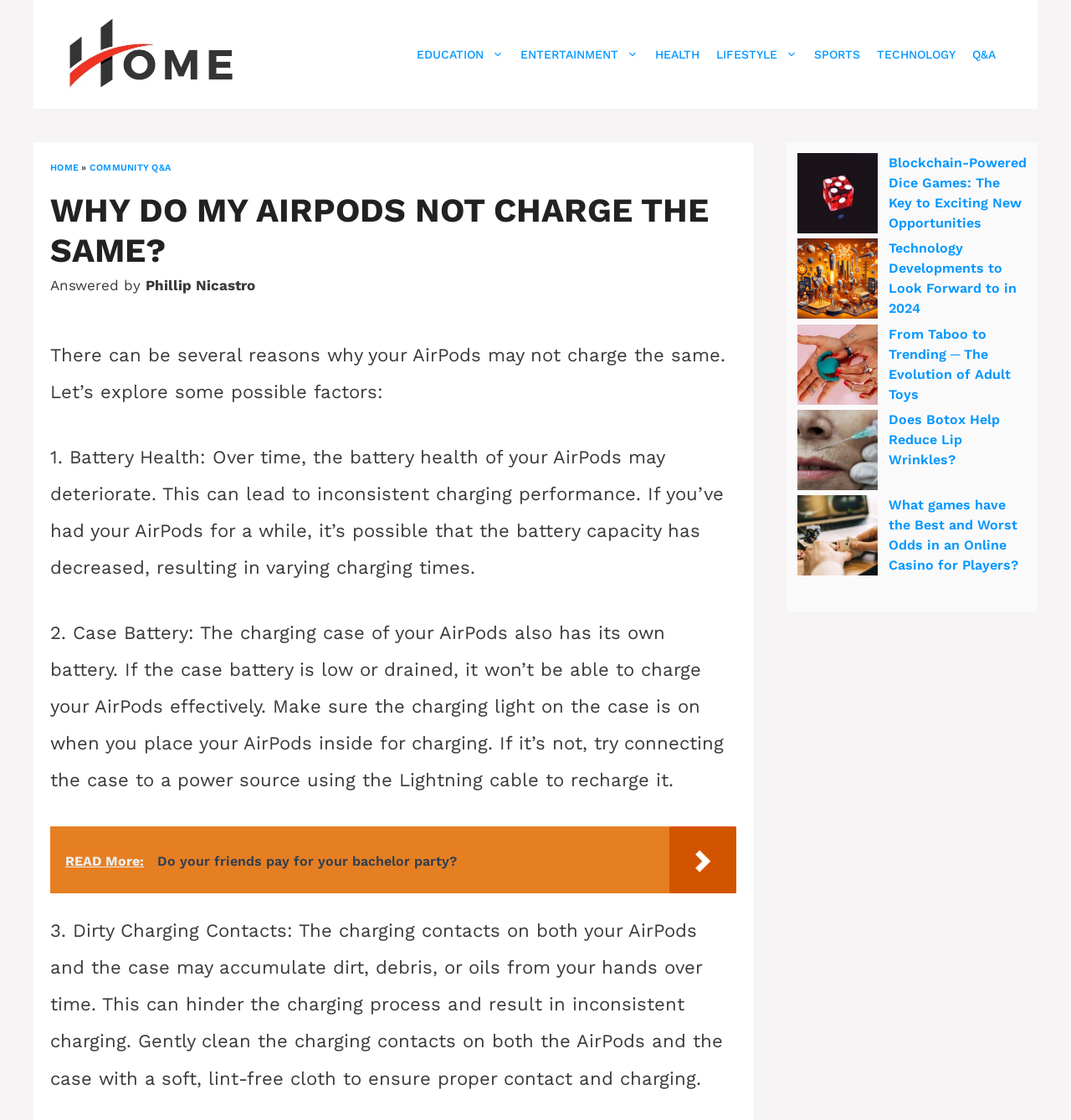What is the possible reason for inconsistent charging performance of AirPods?
Answer with a single word or phrase by referring to the visual content.

Battery Health